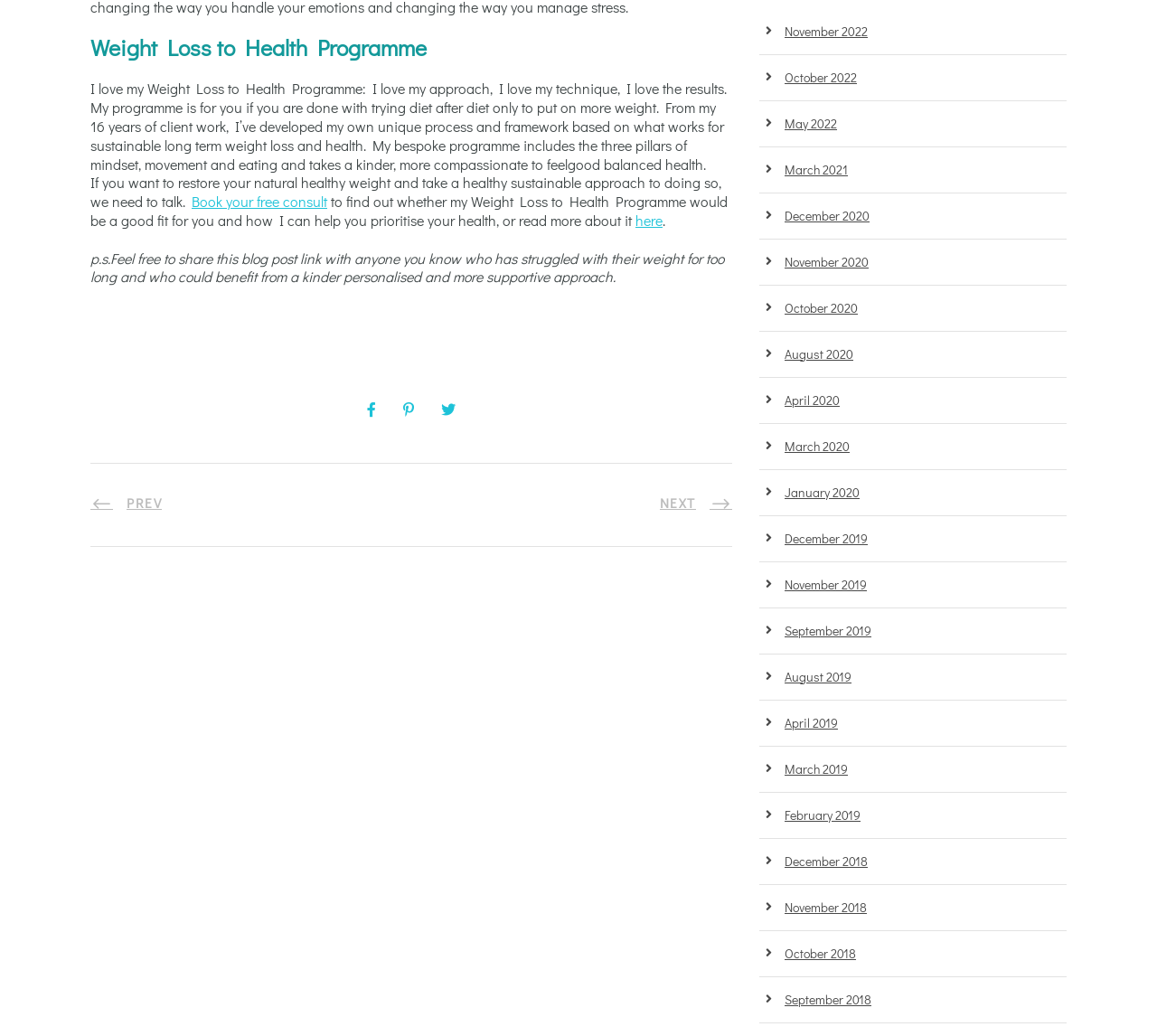Please specify the bounding box coordinates of the region to click in order to perform the following instruction: "View posts from November 2022".

[0.678, 0.022, 0.75, 0.038]